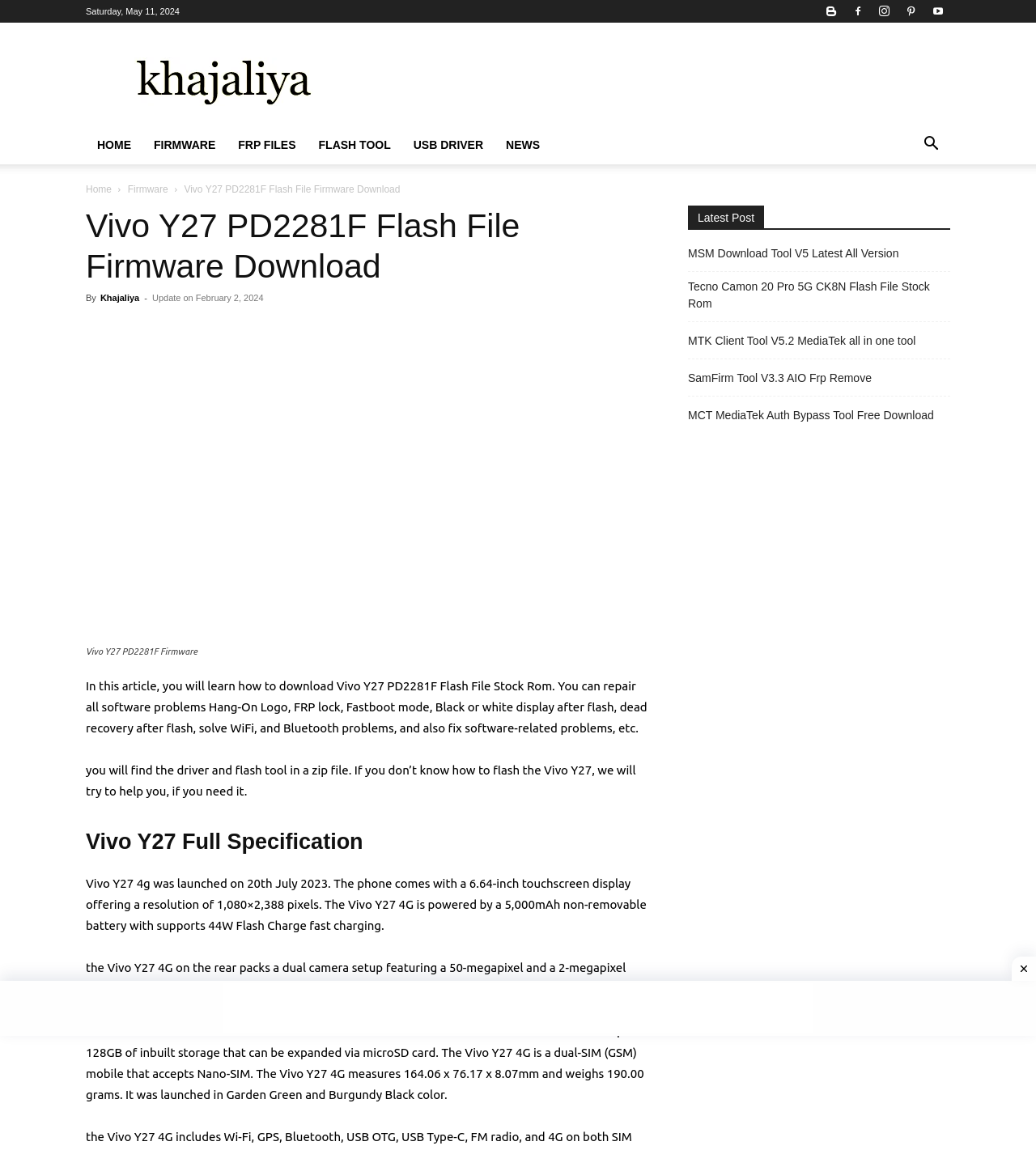How many colors is the Vivo Y27 4G available in?
Carefully analyze the image and provide a thorough answer to the question.

The information about the colors can be found in the paragraph that describes the Vivo Y27 4G's specifications. It states that 'The Vivo Y27 4G was launched in Garden Green and Burgundy Black color.' Therefore, the Vivo Y27 4G is available in 2 colors.